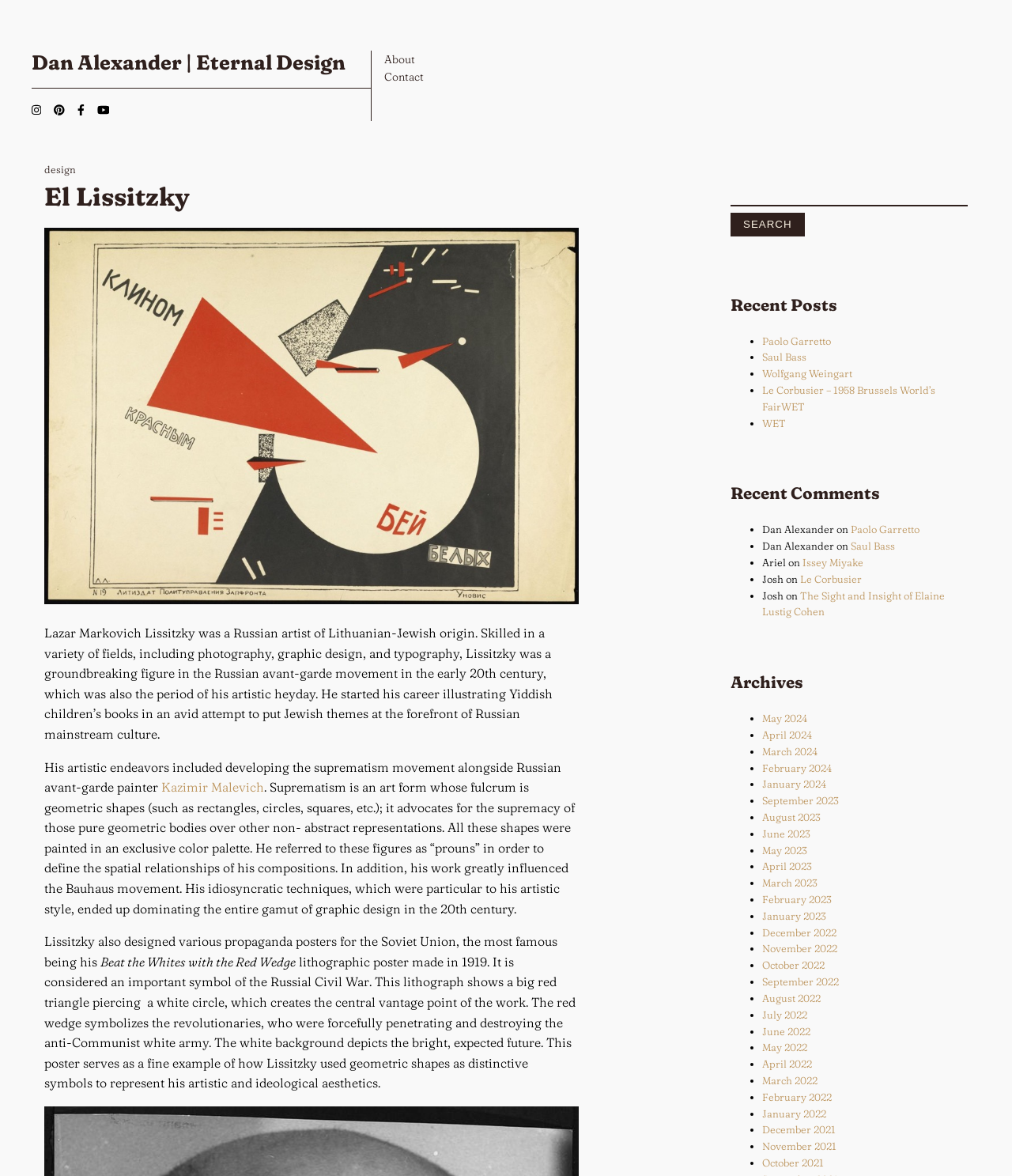Please locate the bounding box coordinates of the element that needs to be clicked to achieve the following instruction: "Read about El Lissitzky". The coordinates should be four float numbers between 0 and 1, i.e., [left, top, right, bottom].

[0.044, 0.153, 0.572, 0.183]